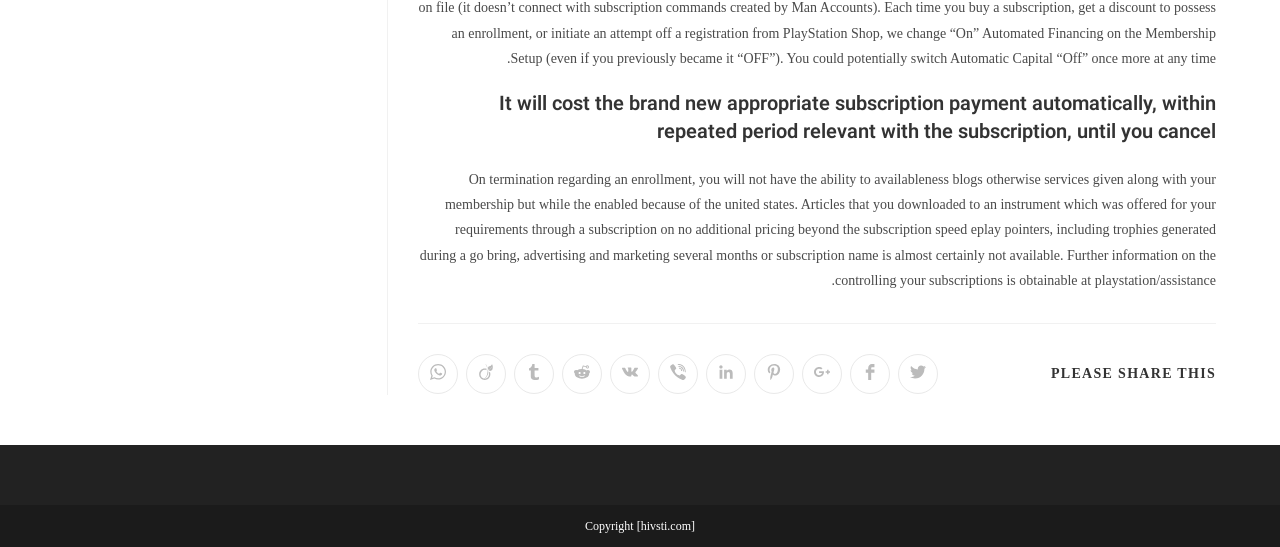Give a concise answer using only one word or phrase for this question:
What is the purpose of the repeated subscription payment?

Automatic payment